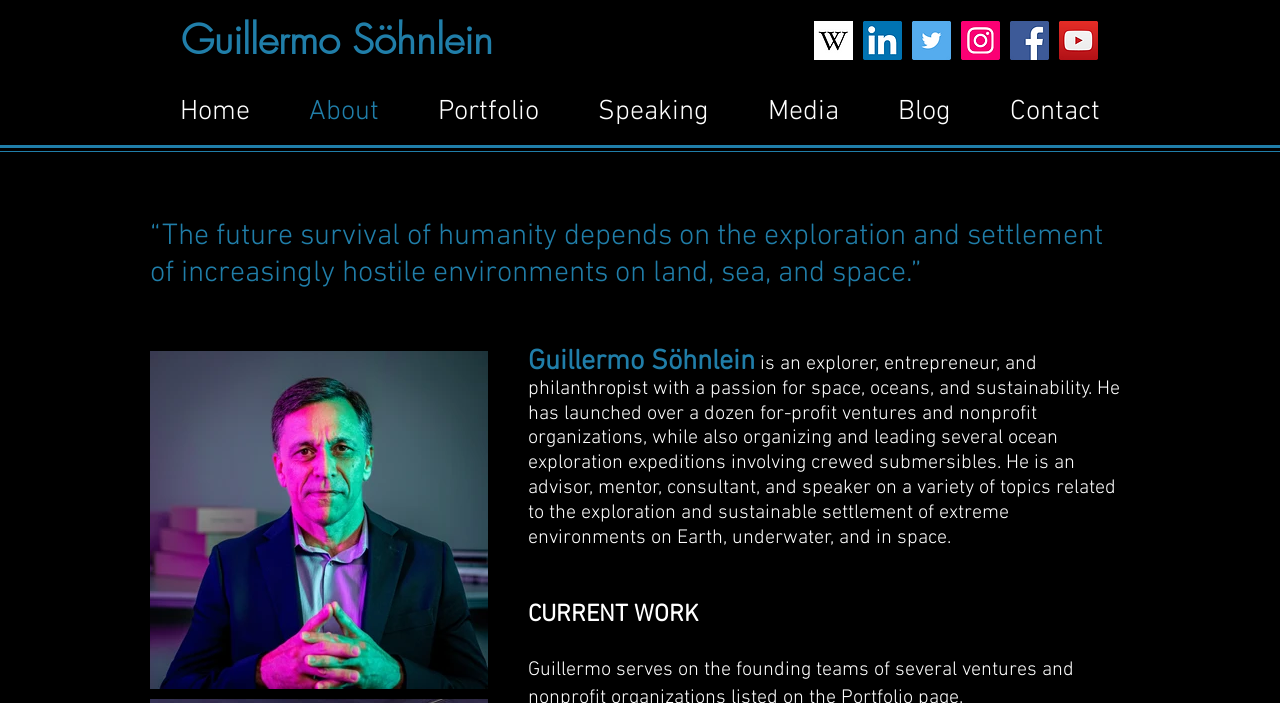Create a detailed narrative of the webpage’s visual and textual elements.

The webpage is about Guillermo Sohnlein, an explorer, entrepreneur, and philanthropist. At the top of the page, there is a heading with his name, "Guillermo Söhnlein", which is also a link. Below the heading, there is a social bar with links to his profiles on various social media platforms, including Wikipedia, LinkedIn, Twitter, Instagram, Facebook, and YouTube, each represented by an image.

To the left of the social bar, there is a navigation menu with links to different sections of the website, including Home, About, Portfolio, Speaking, Media, Blog, and Contact. Below the navigation menu, there is a quote about the future of humanity and its dependence on exploring and settling hostile environments.

The main content of the page is a brief biography of Guillermo Sohnlein, which describes him as an explorer, entrepreneur, and philanthropist with a passion for space, oceans, and sustainability. The biography mentions his achievements, including launching over a dozen ventures and organizing ocean exploration expeditions. It also lists his areas of expertise, including advising, mentoring, consulting, and speaking on topics related to exploring and settling extreme environments.

Further down the page, there is a section titled "CURRENT WORK", which provides more information about Guillermo's current projects and activities.